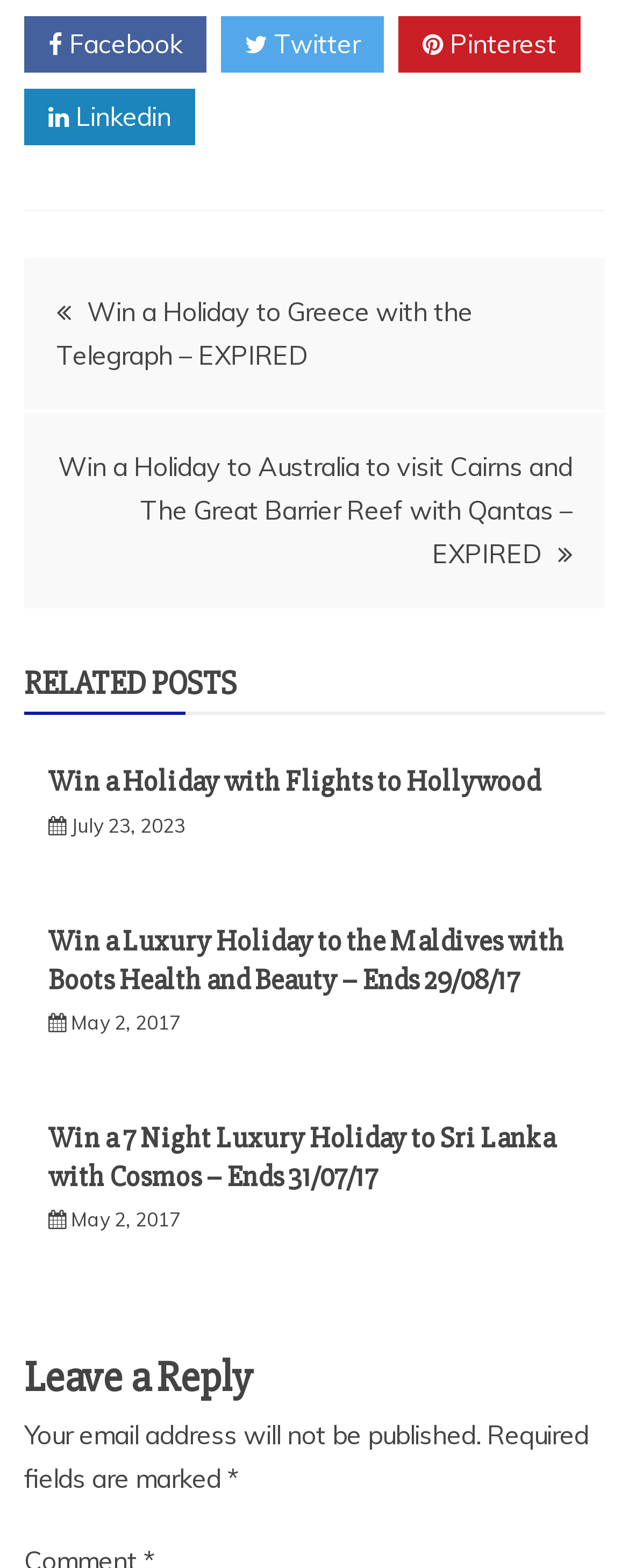What is the 'RELATED POSTS' section for?
Based on the image, answer the question with a single word or brief phrase.

Showing related posts